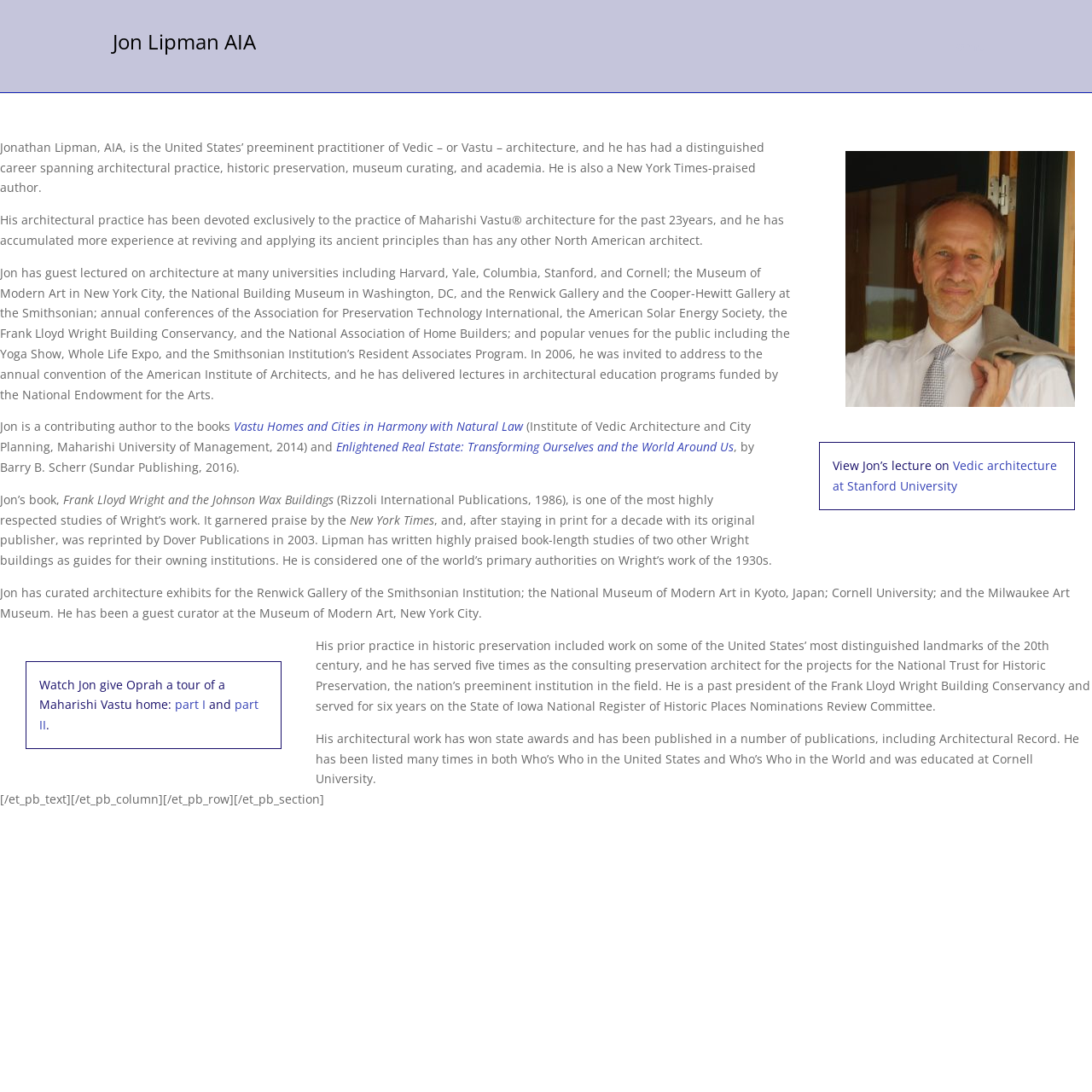Find the bounding box coordinates of the UI element according to this description: "Vedic architecture at Stanford University".

[0.762, 0.419, 0.968, 0.452]